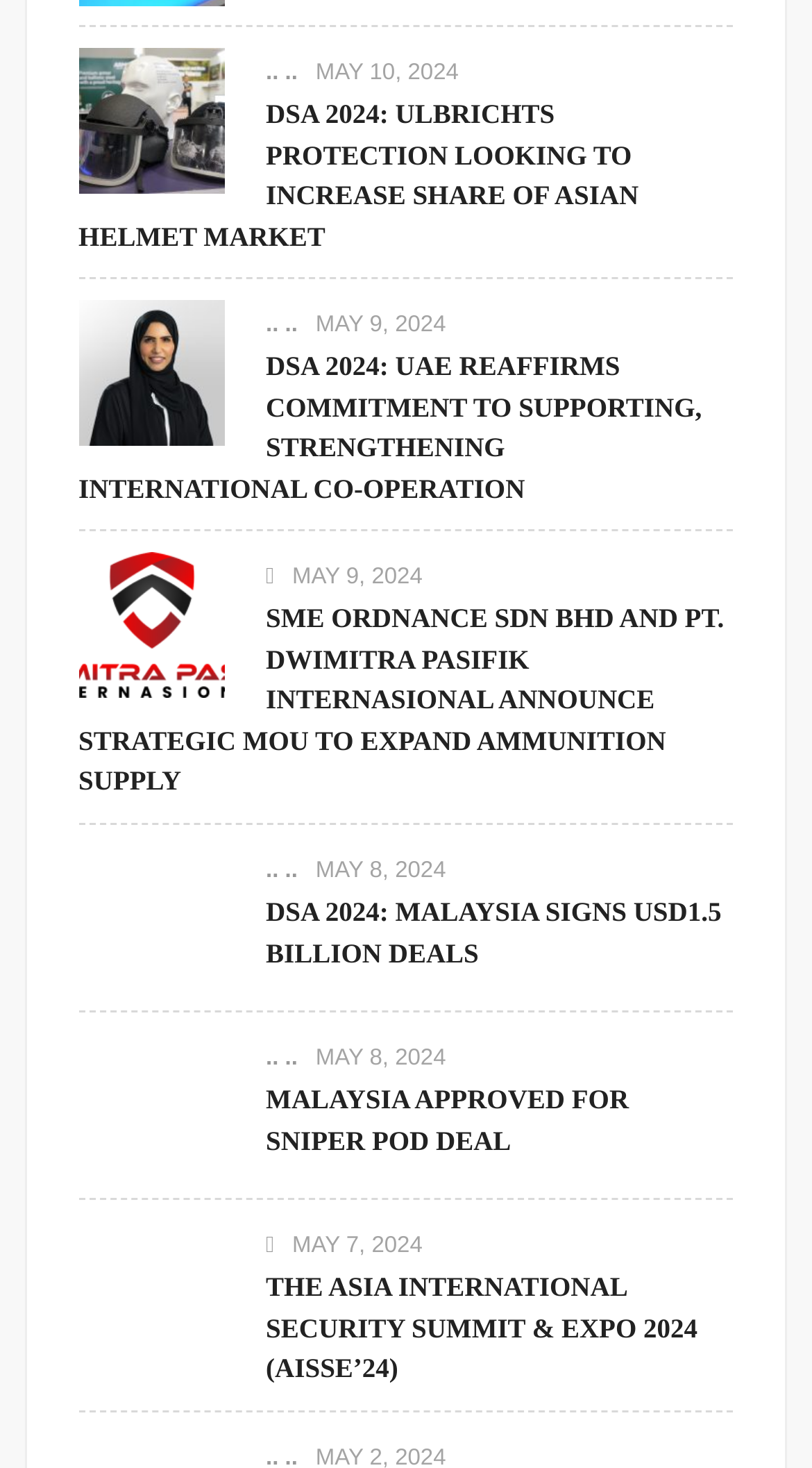How many links are in the third article?
Use the image to answer the question with a single word or phrase.

3